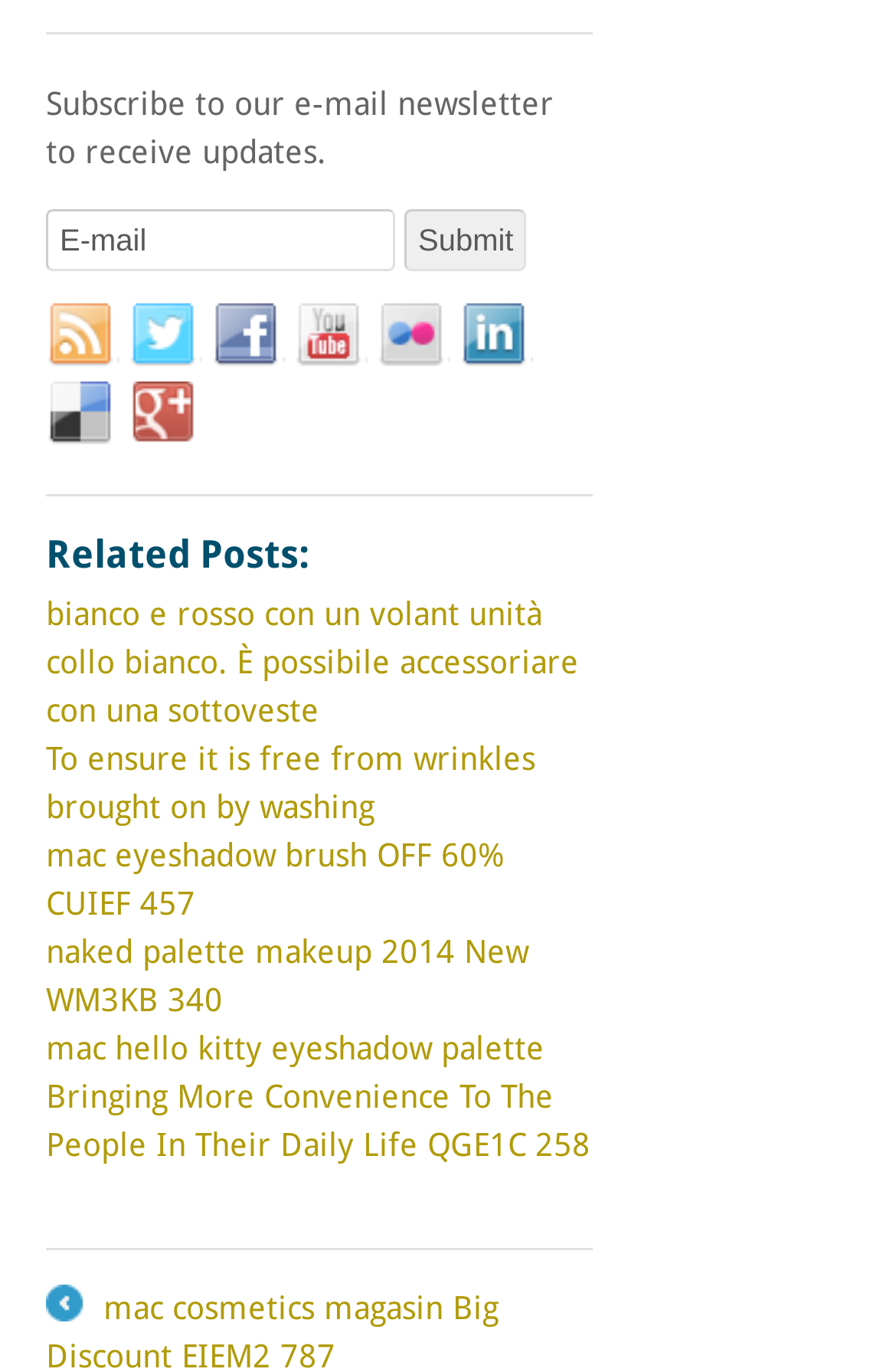Bounding box coordinates are specified in the format (top-left x, top-left y, bottom-right x, bottom-right y). All values are floating point numbers bounded between 0 and 1. Please provide the bounding box coordinate of the region this sentence describes: title="Delicious"

[0.051, 0.278, 0.133, 0.325]